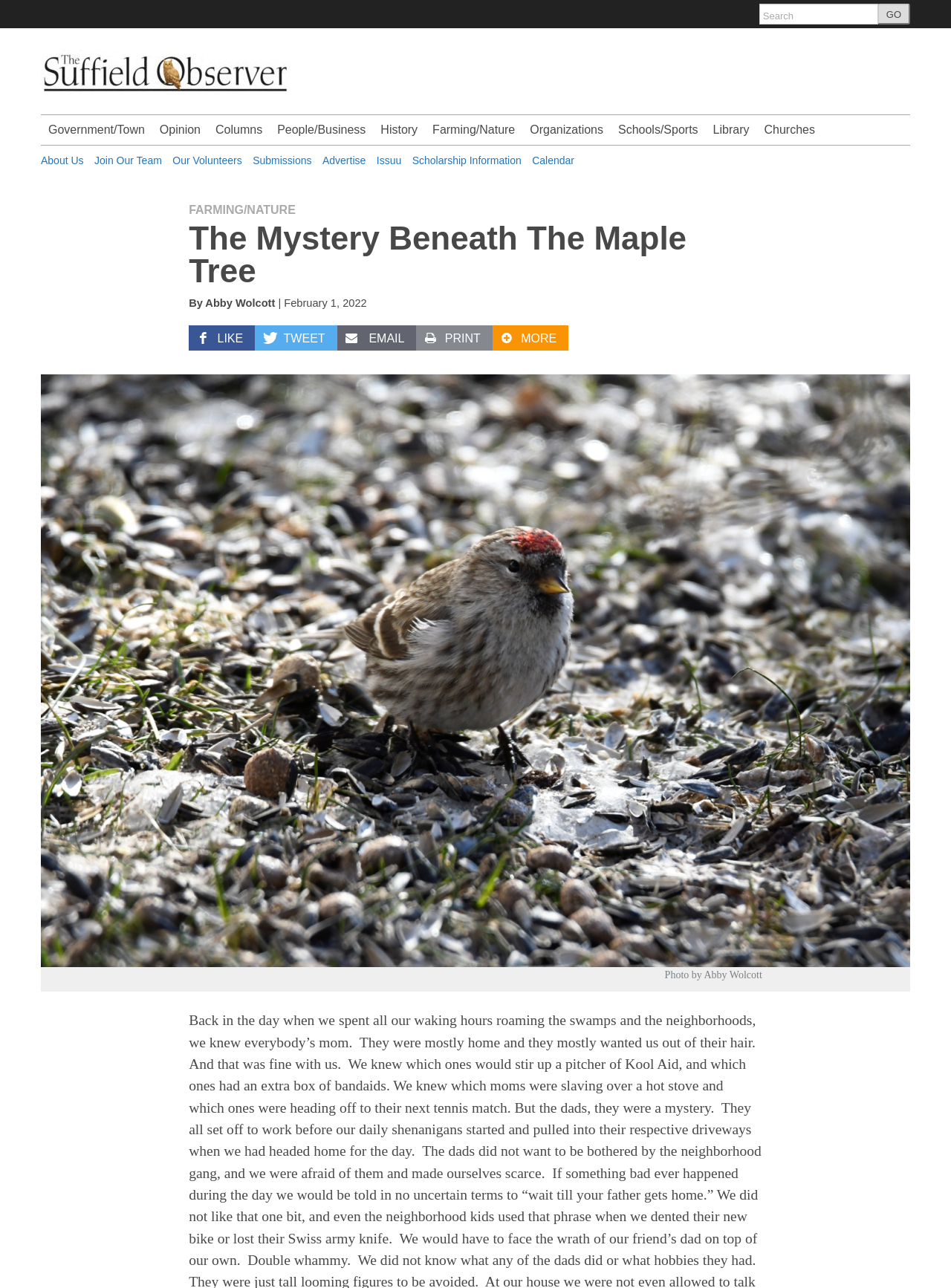Identify the bounding box coordinates of the clickable region necessary to fulfill the following instruction: "View About Us page". The bounding box coordinates should be four float numbers between 0 and 1, i.e., [left, top, right, bottom].

[0.043, 0.12, 0.088, 0.129]